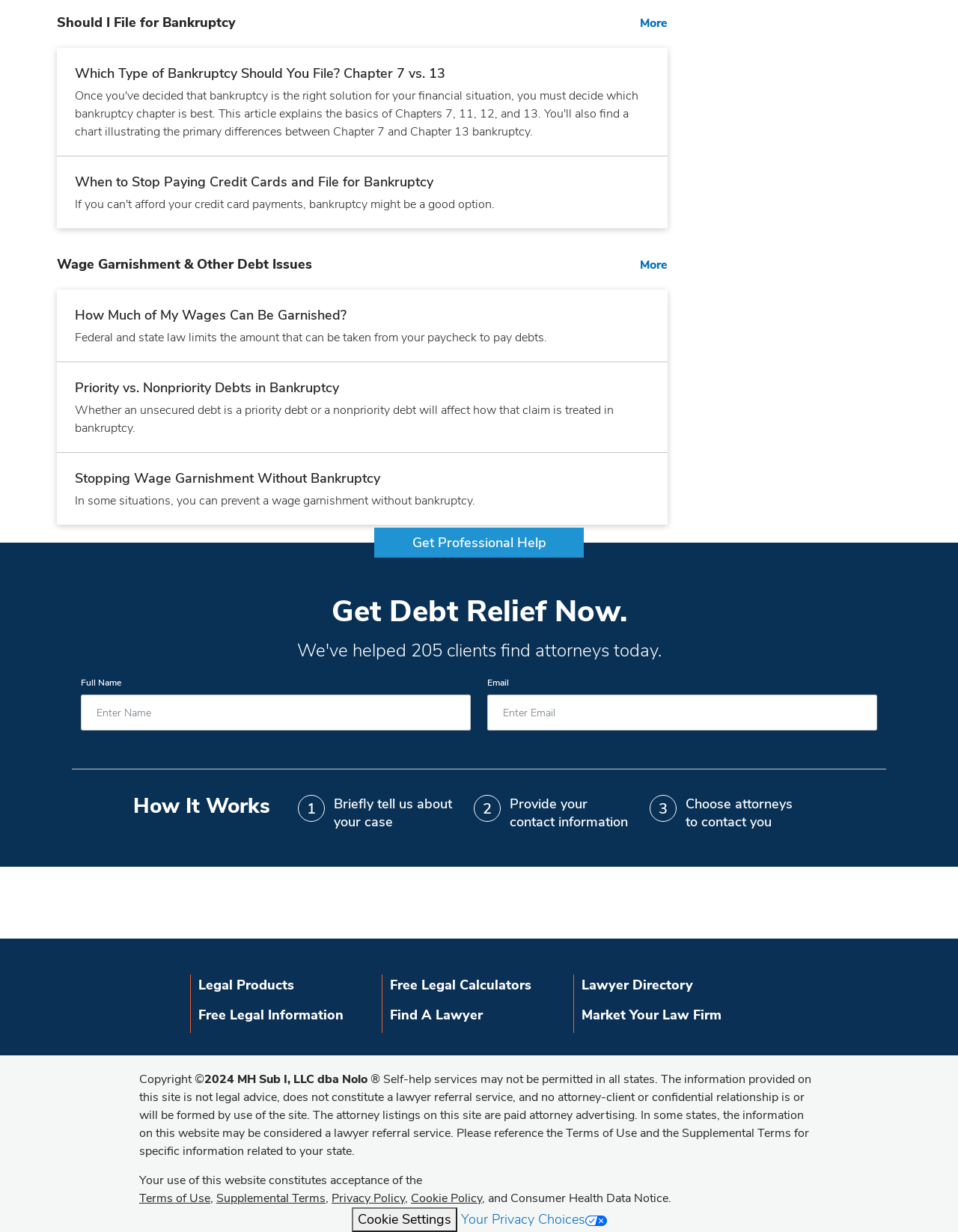Can you find the bounding box coordinates for the element to click on to achieve the instruction: "Click the 'Get Professional Help' button"?

[0.43, 0.433, 0.57, 0.448]